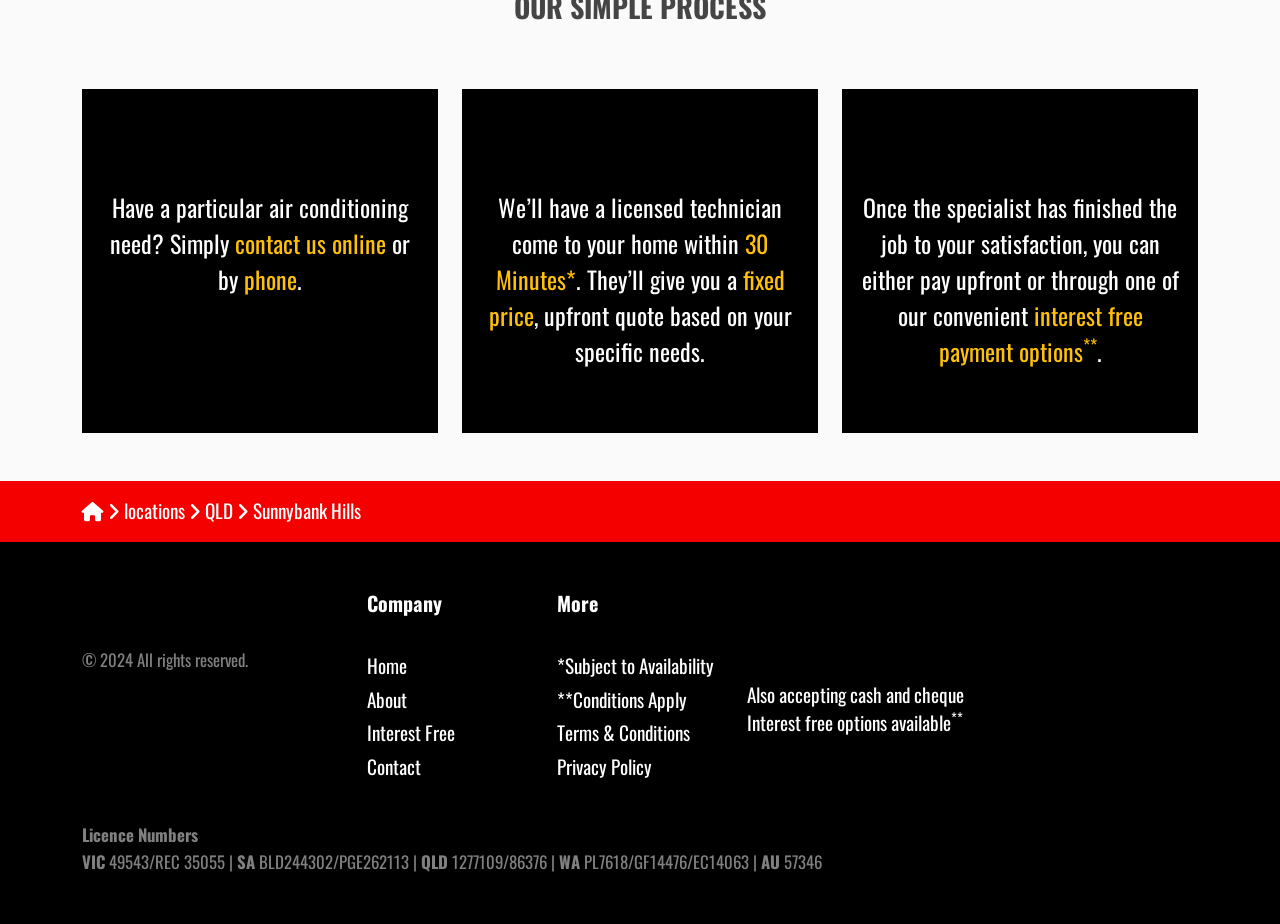Please answer the following question using a single word or phrase: 
What payment options are available to customers?

cash, cheque, online, humm, zip